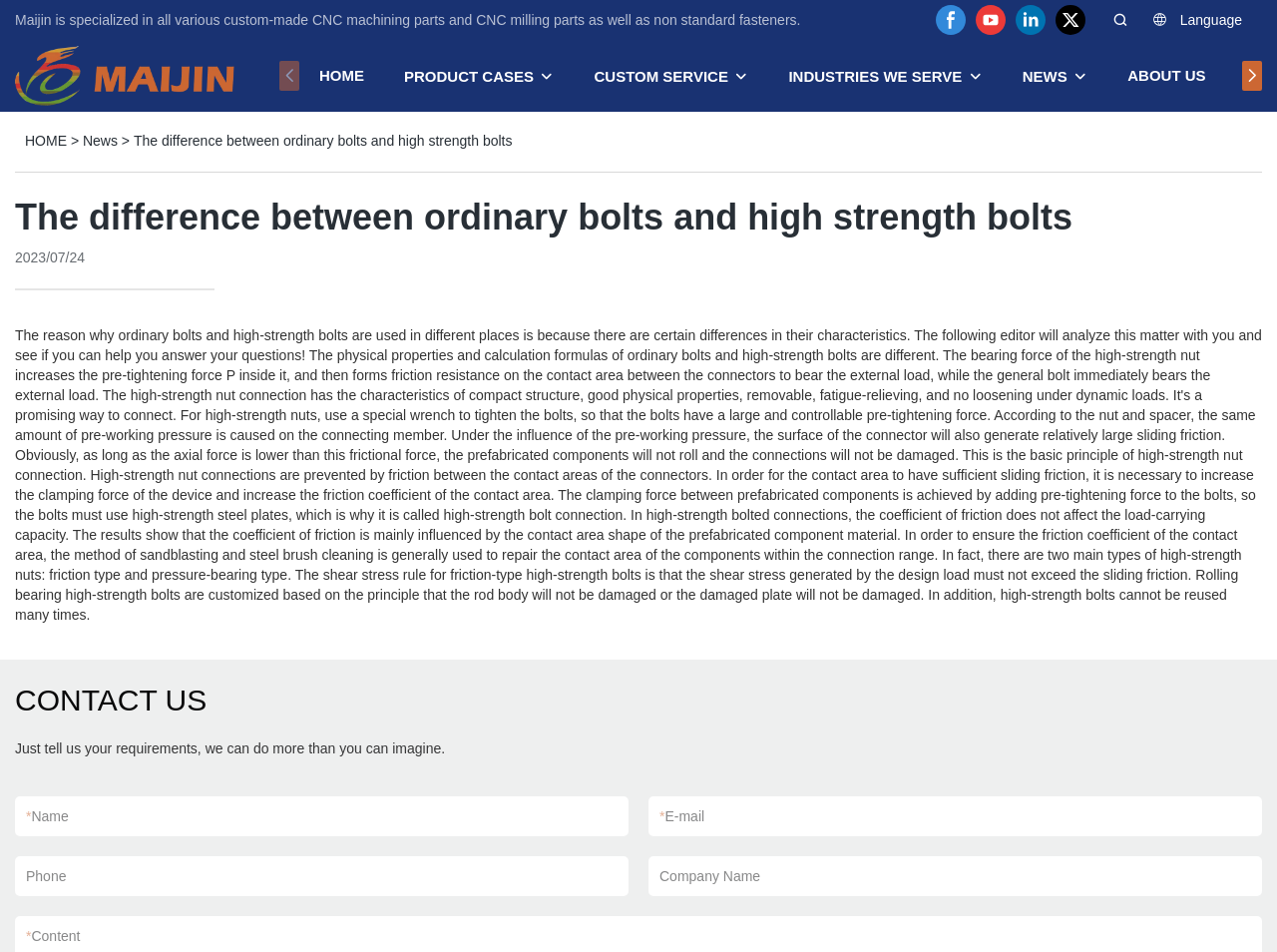Please find the bounding box coordinates of the element that must be clicked to perform the given instruction: "Click the 'ADD TO CART' button". The coordinates should be four float numbers from 0 to 1, i.e., [left, top, right, bottom].

None